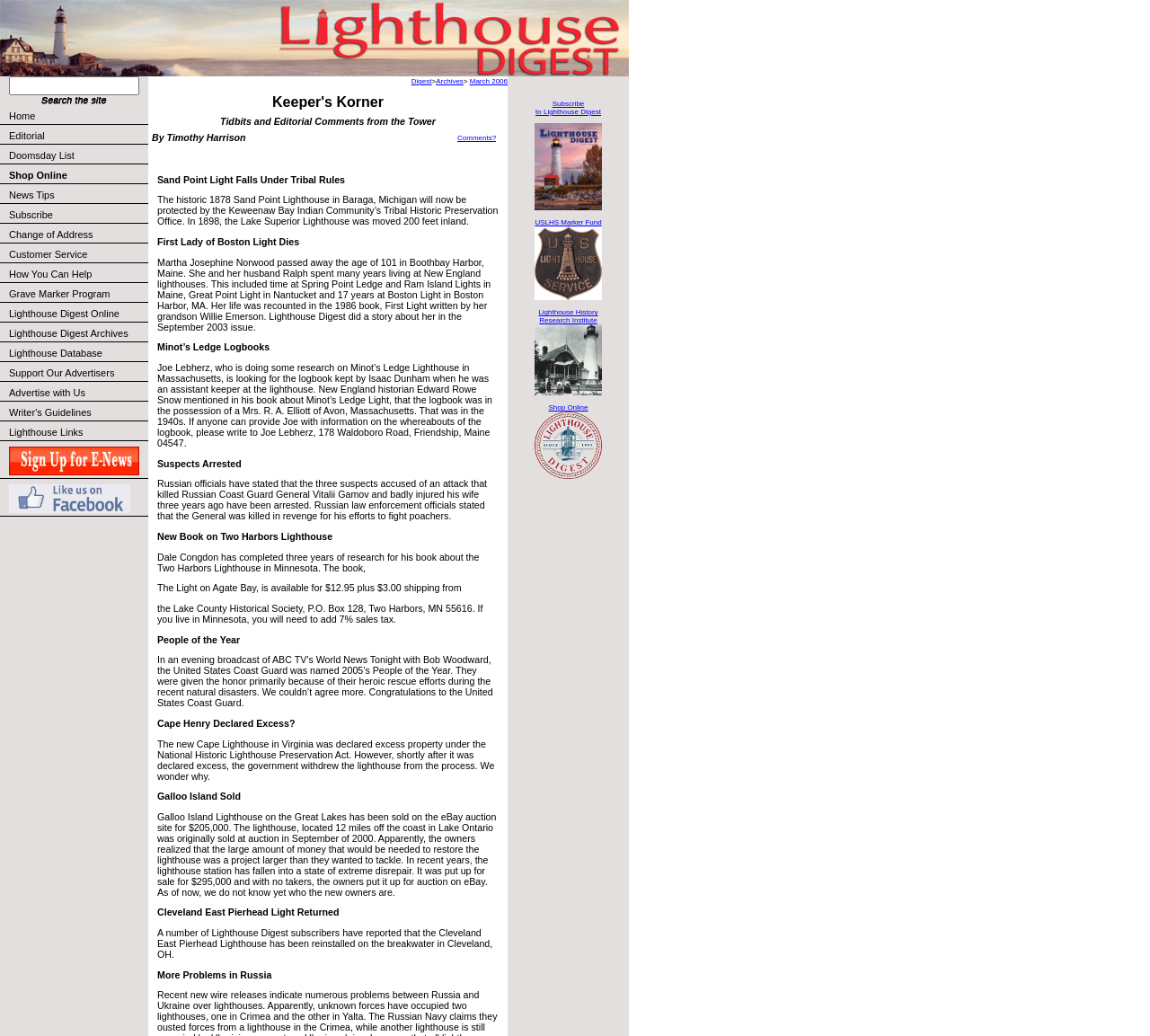Find the bounding box coordinates for the area you need to click to carry out the instruction: "Subscribe to Lighthouse Digest". The coordinates should be four float numbers between 0 and 1, indicated as [left, top, right, bottom].

[0.466, 0.096, 0.523, 0.112]